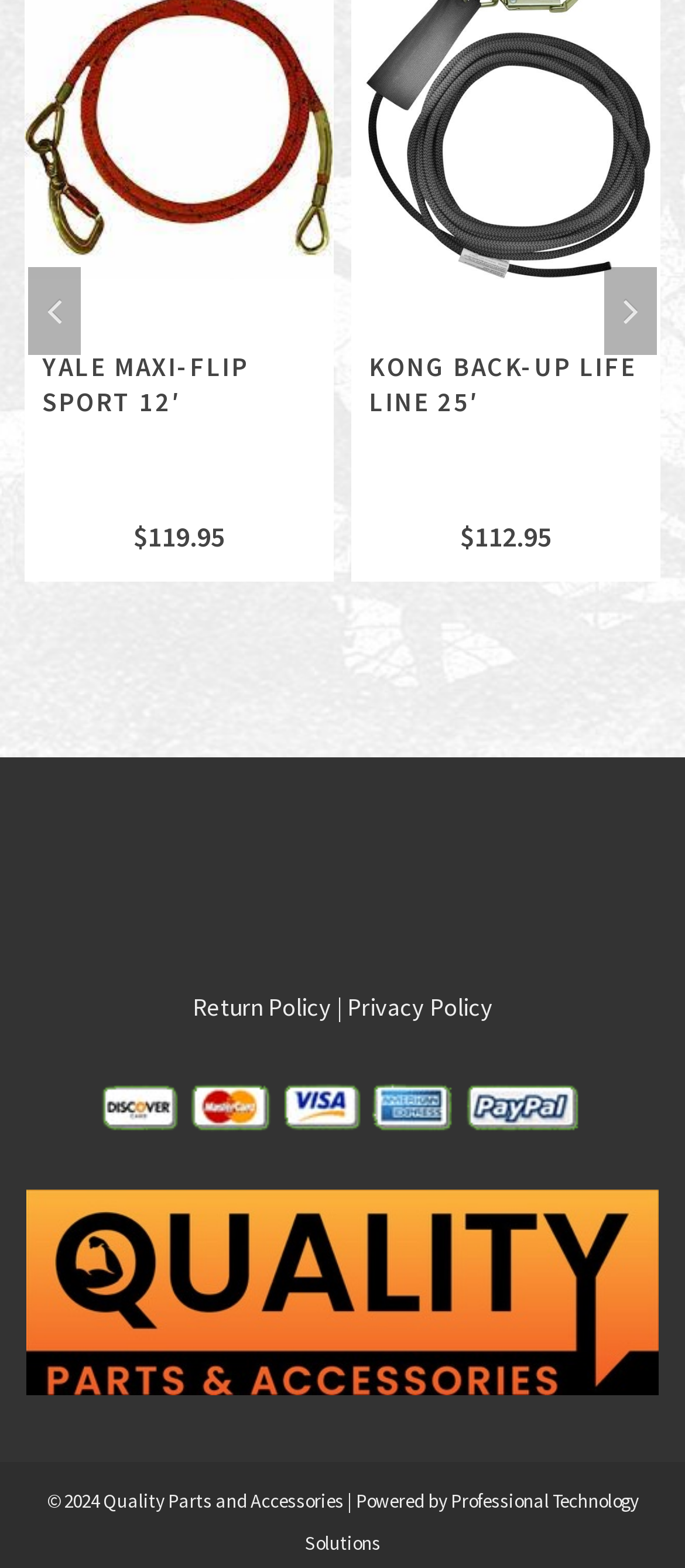Specify the bounding box coordinates for the region that must be clicked to perform the given instruction: "Click on the 'Masterplanning: Creating public domain of great variety and interest' link".

None